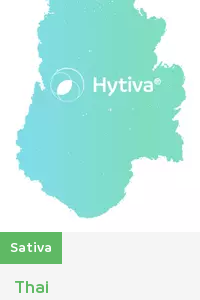What is the origin of the cannabis strain?
Based on the screenshot, provide a one-word or short-phrase response.

Thai